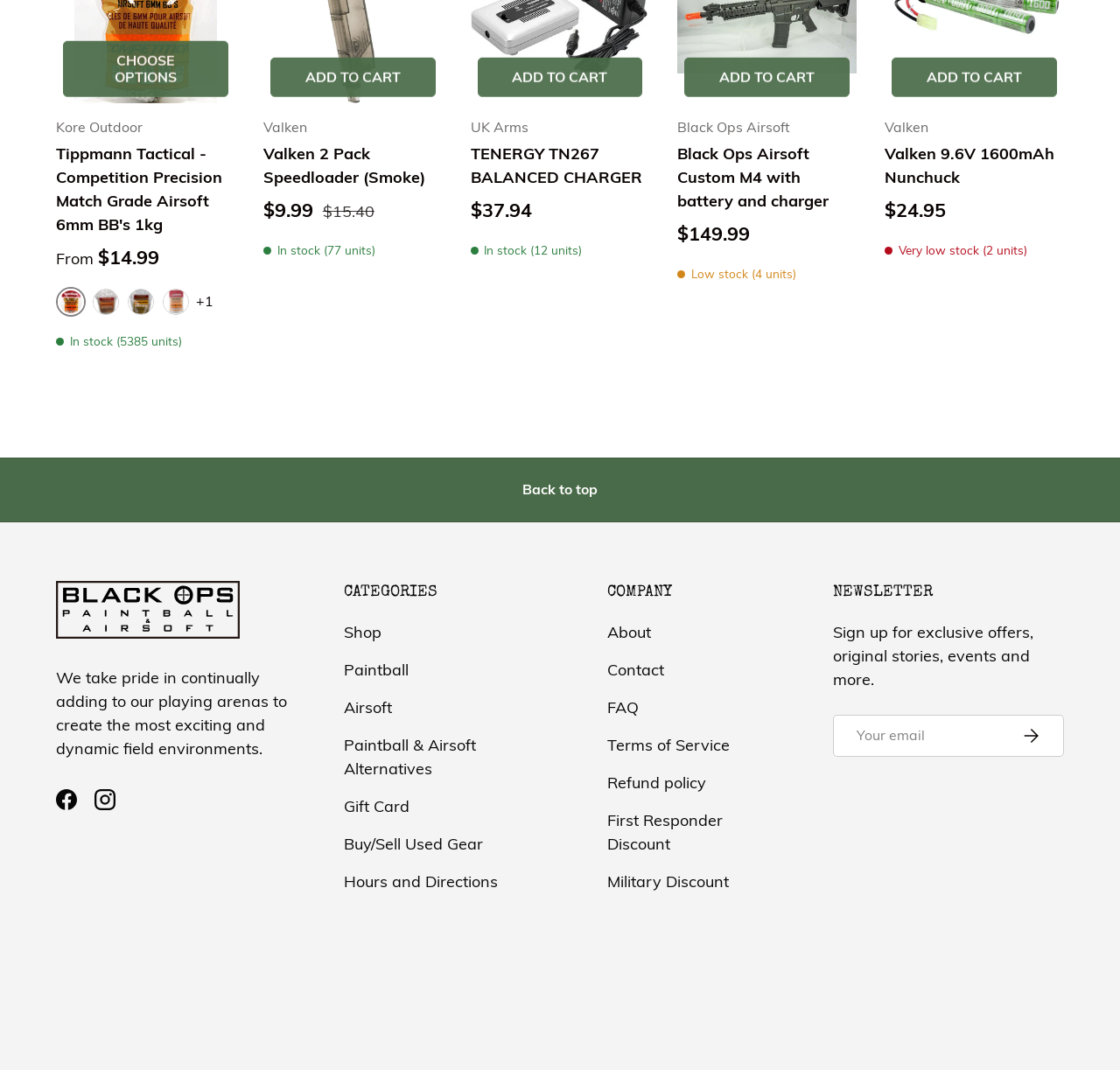What are the payment methods accepted by the website?
Please answer the question as detailed as possible based on the image.

I found the answer by looking at the images of PayPal and Venmo which are located at the bottom of the webpage, indicating that the payment methods accepted by the website are PayPal and Venmo.